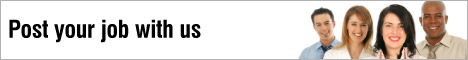What sector is the job posting platform focused on?
Identify the answer in the screenshot and reply with a single word or phrase.

Healthcare and medical